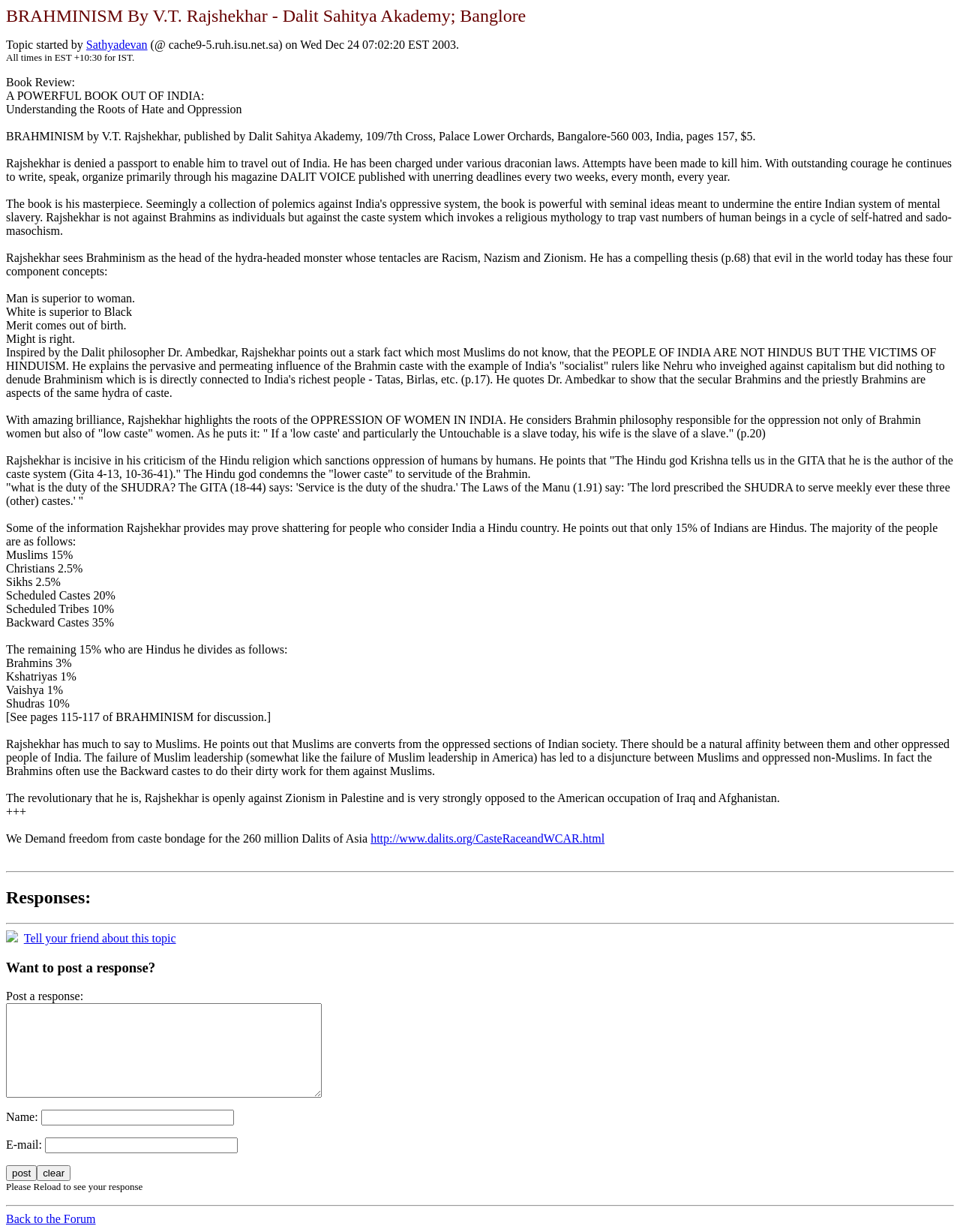Determine the bounding box coordinates of the clickable region to execute the instruction: "Post a response:". The coordinates should be four float numbers between 0 and 1, denoted as [left, top, right, bottom].

[0.006, 0.803, 0.087, 0.814]